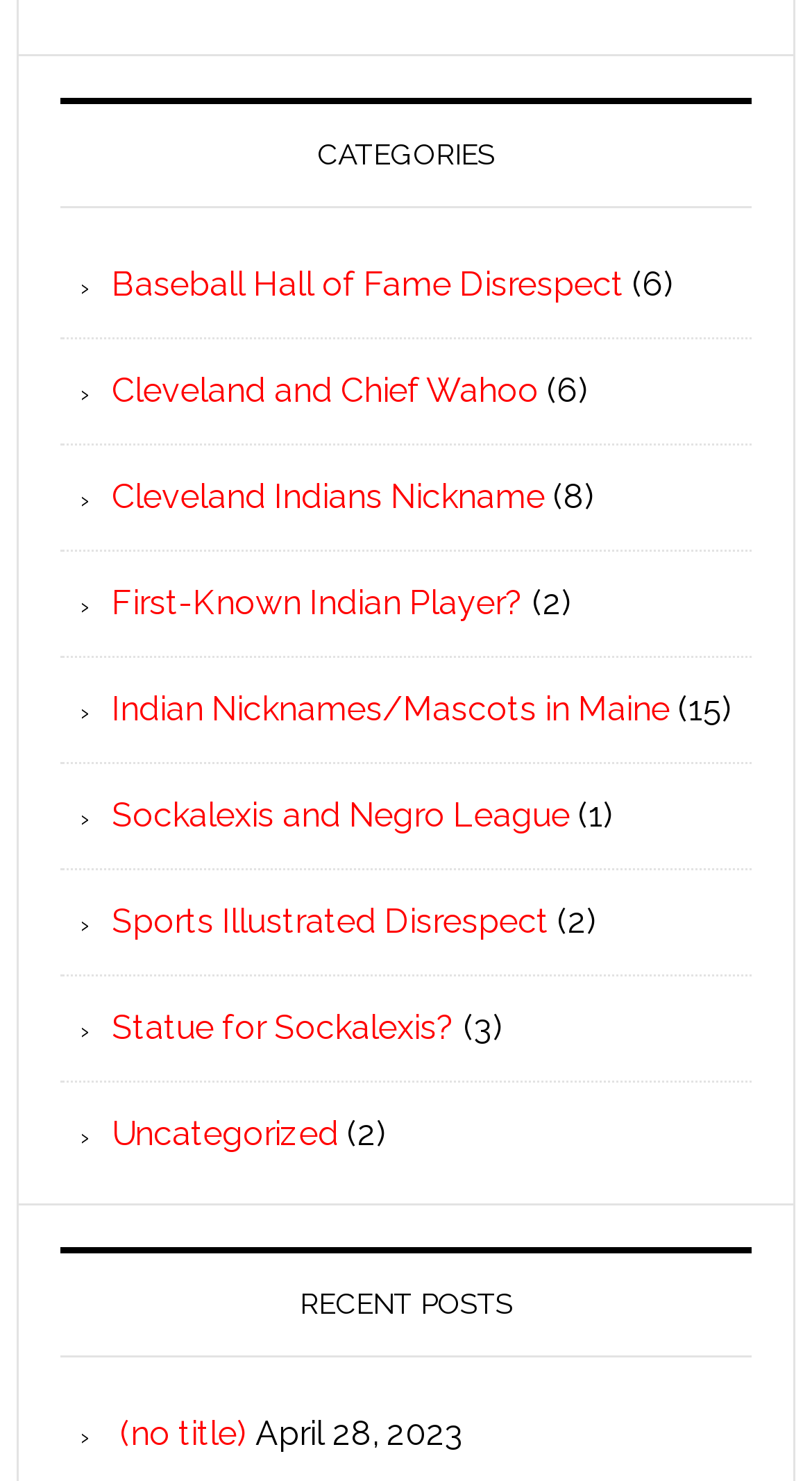Locate the bounding box coordinates of the segment that needs to be clicked to meet this instruction: "Check 'Uncategorized'".

[0.138, 0.752, 0.417, 0.779]